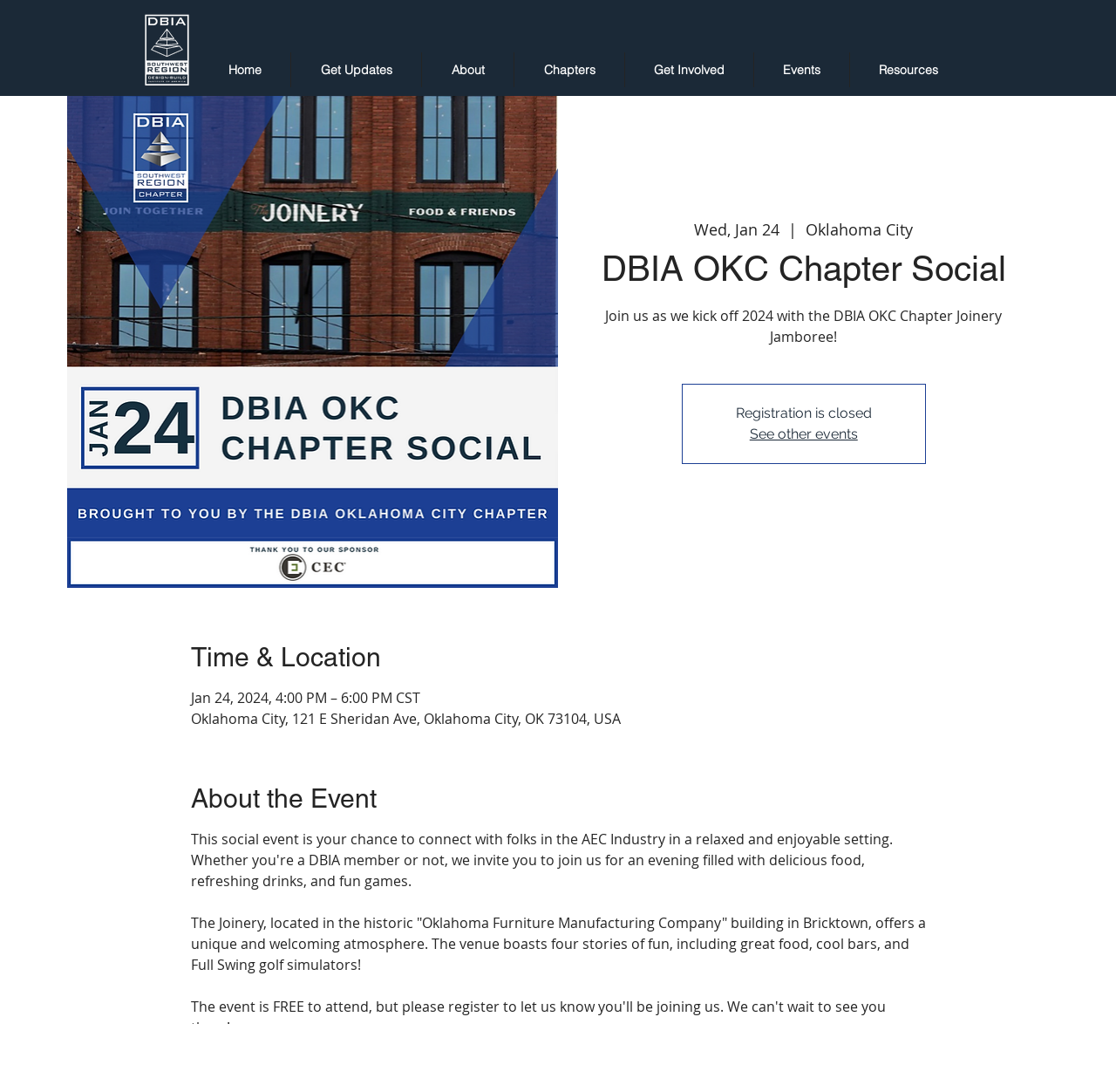Can you provide the bounding box coordinates for the element that should be clicked to implement the instruction: "See other events"?

[0.672, 0.39, 0.769, 0.405]